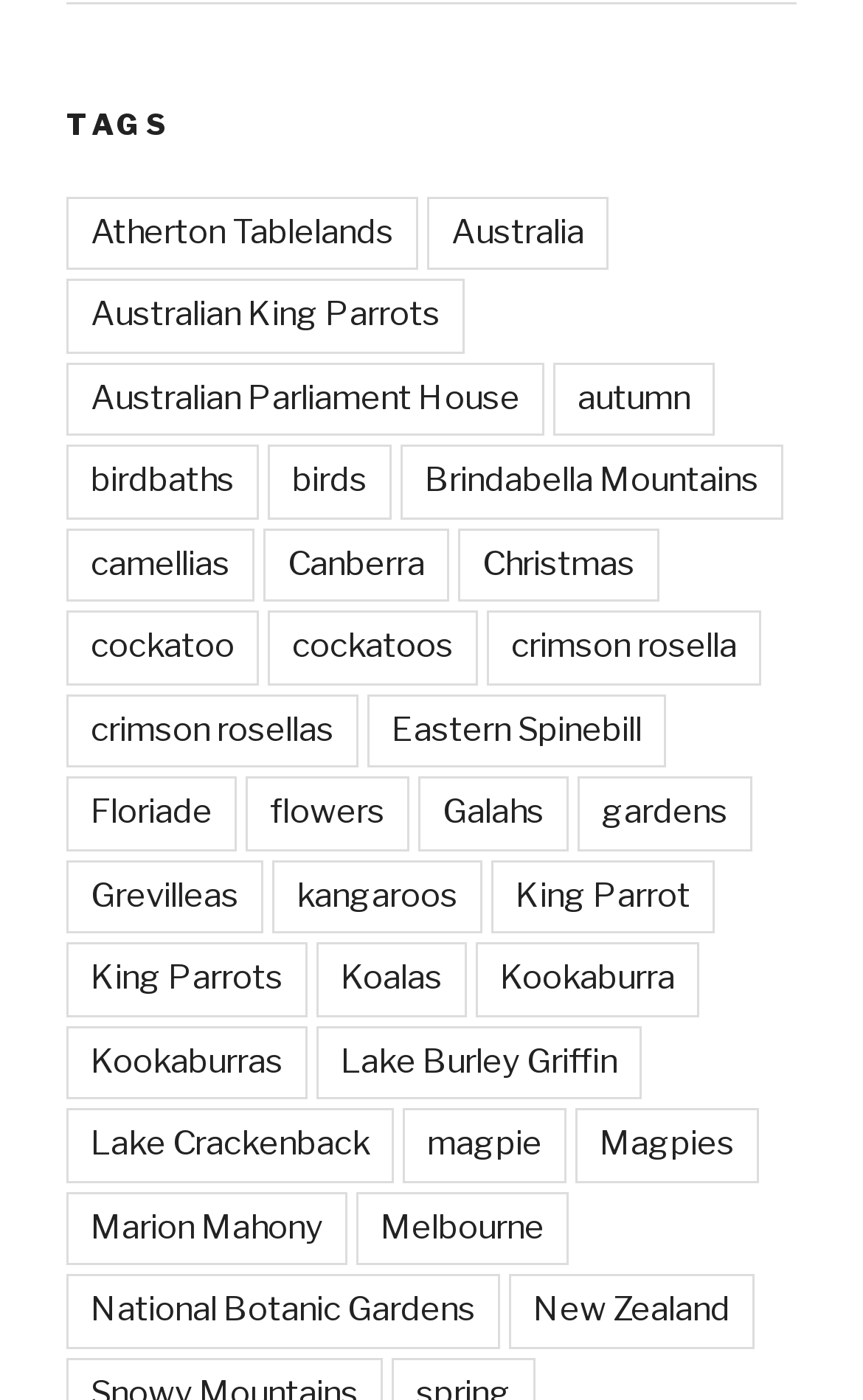Determine the bounding box coordinates of the clickable element to complete this instruction: "Visit the page about Australian King Parrots". Provide the coordinates in the format of four float numbers between 0 and 1, [left, top, right, bottom].

[0.077, 0.199, 0.538, 0.252]